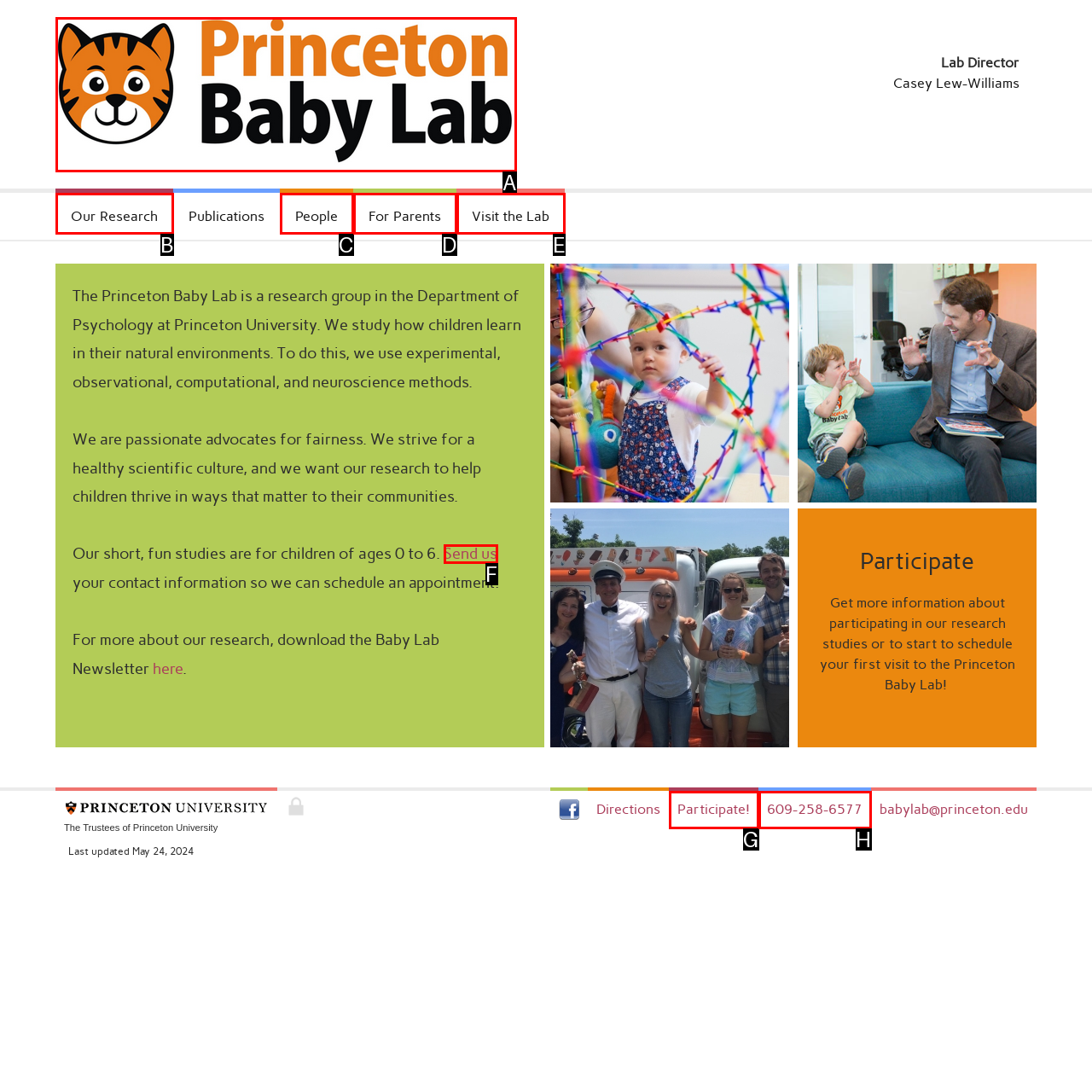Identify which HTML element matches the description: Our Research
Provide your answer in the form of the letter of the correct option from the listed choices.

B